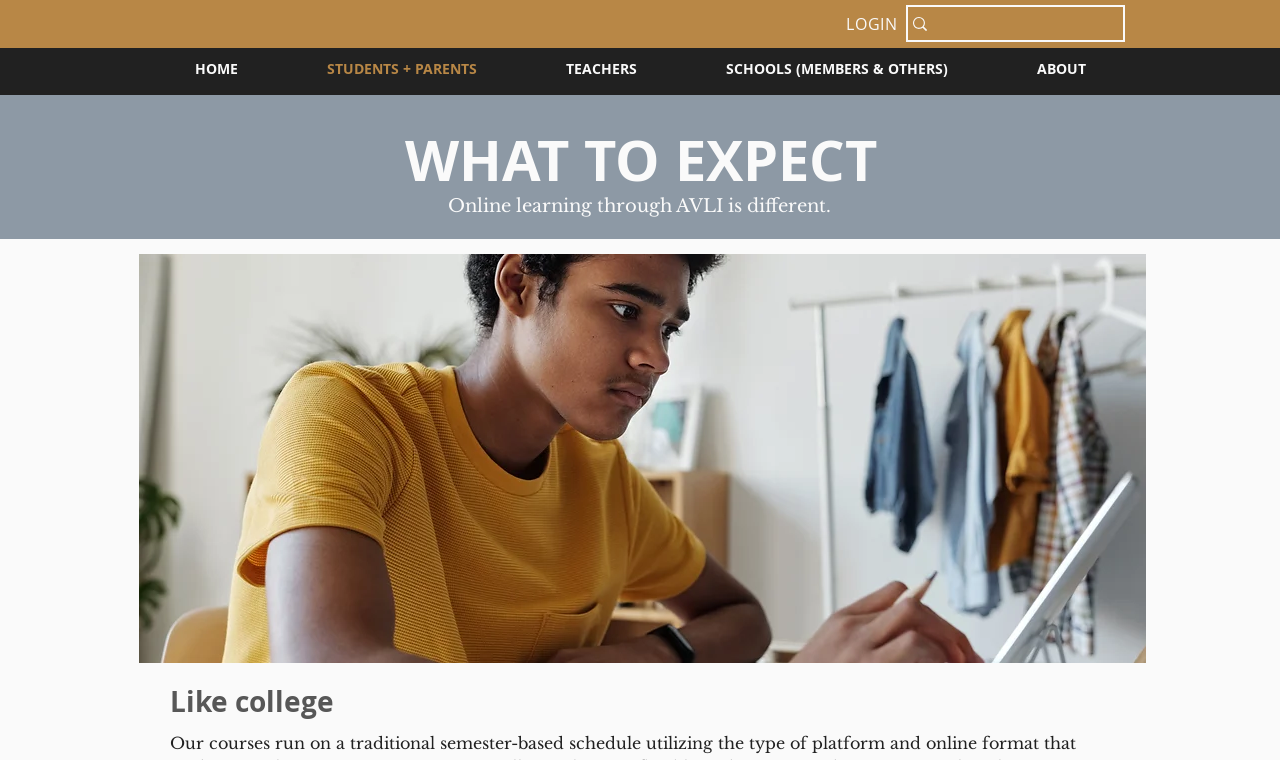Respond to the question below with a single word or phrase:
What is the purpose of the search box?

To search the website